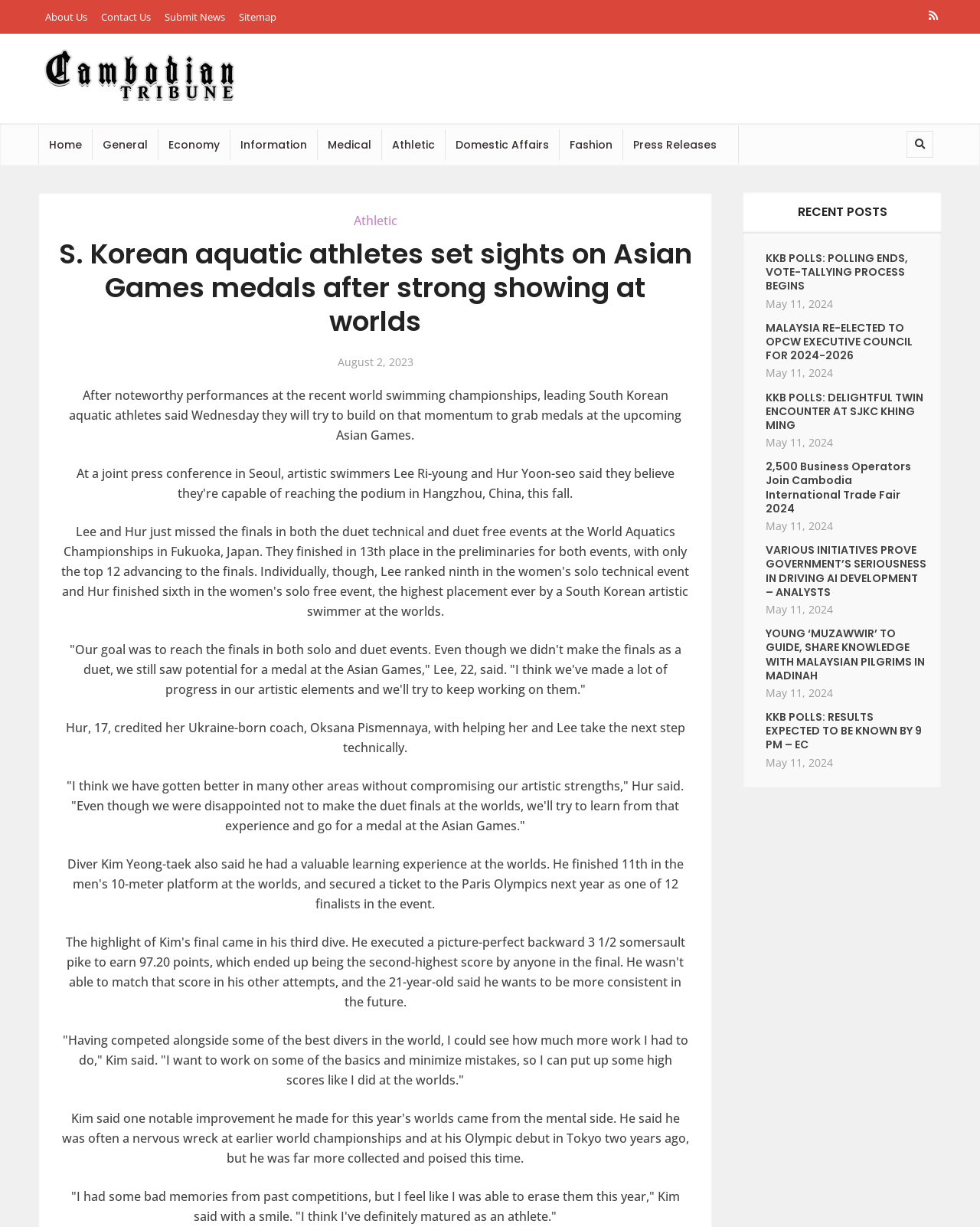Answer the question in one word or a short phrase:
What is the goal of the South Korean aquatic athletes?

to grab medals at the Asian Games